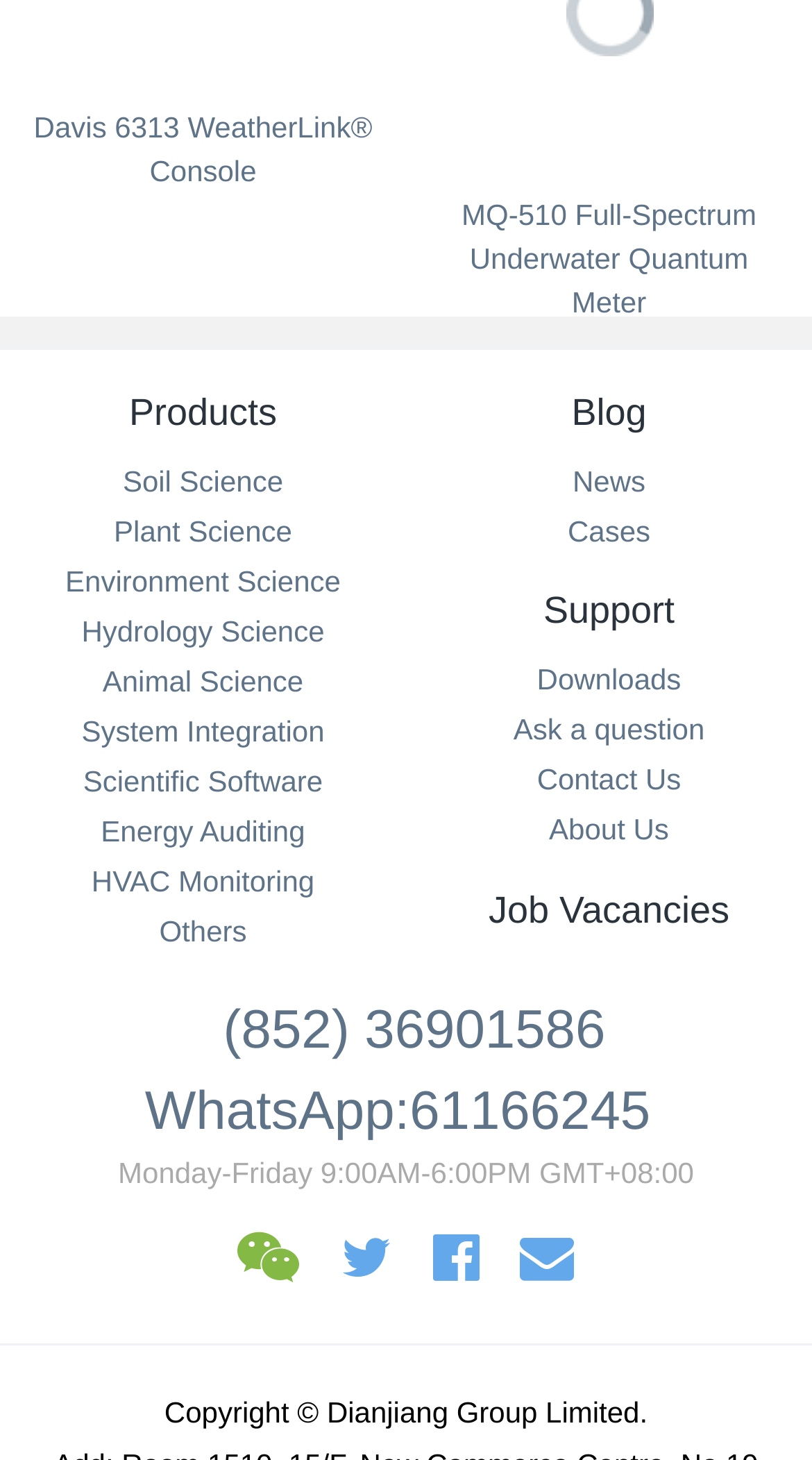Find the bounding box coordinates of the clickable region needed to perform the following instruction: "View the 'Job Vacancies' page". The coordinates should be provided as four float numbers between 0 and 1, i.e., [left, top, right, bottom].

[0.538, 0.609, 0.962, 0.64]